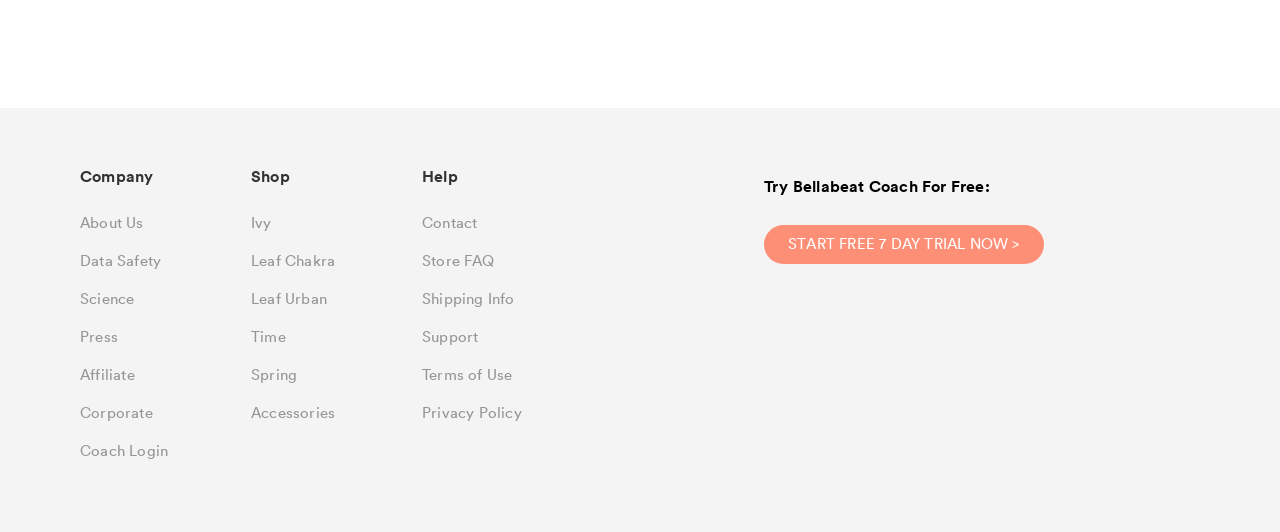Please determine the bounding box coordinates, formatted as (top-left x, top-left y, bottom-right x, bottom-right y), with all values as floating point numbers between 0 and 1. Identify the bounding box of the region described as: Leaf Chakra

[0.196, 0.457, 0.314, 0.529]